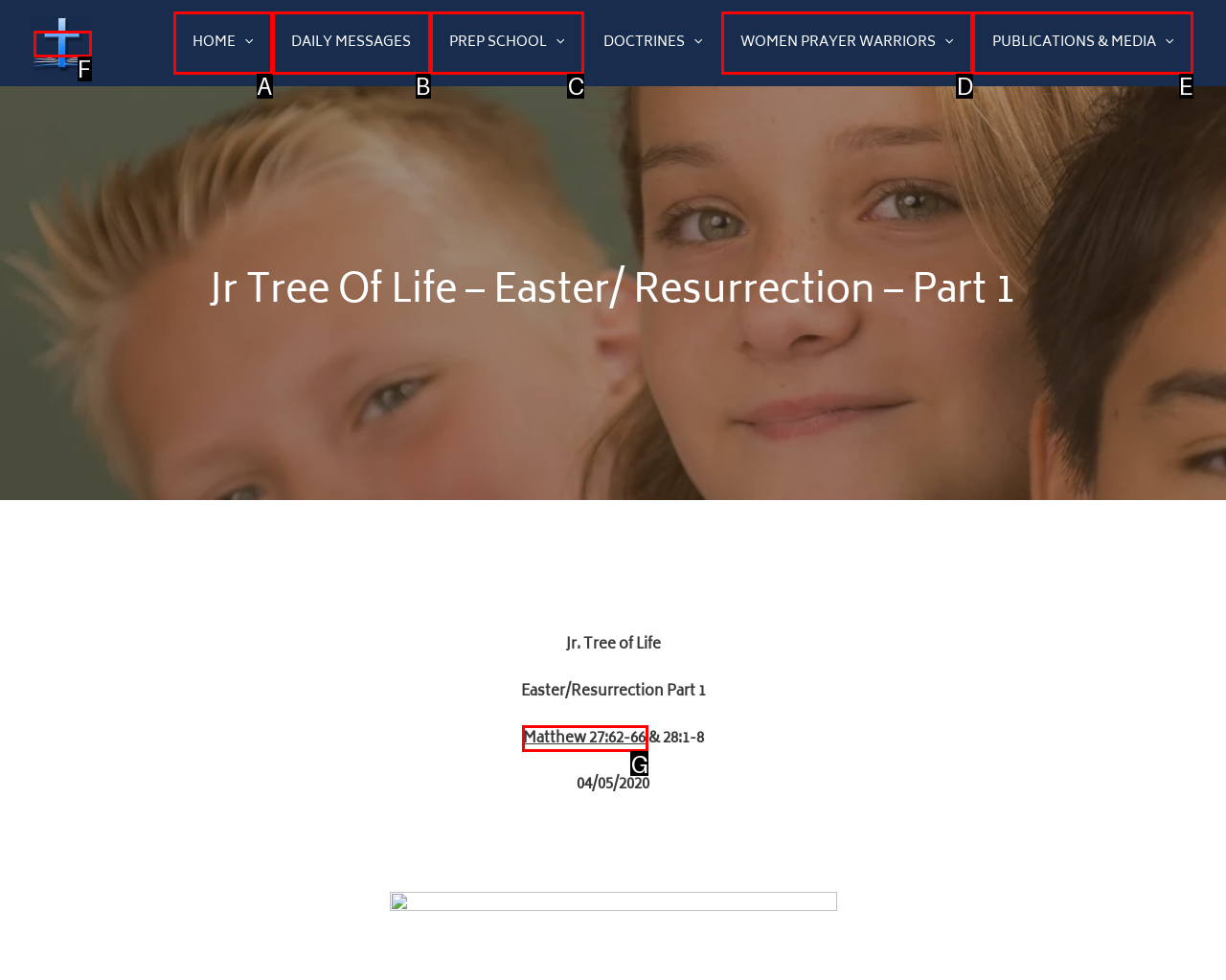Based on the description: alt="Robert McLaughlin Bible Ministries"
Select the letter of the corresponding UI element from the choices provided.

F